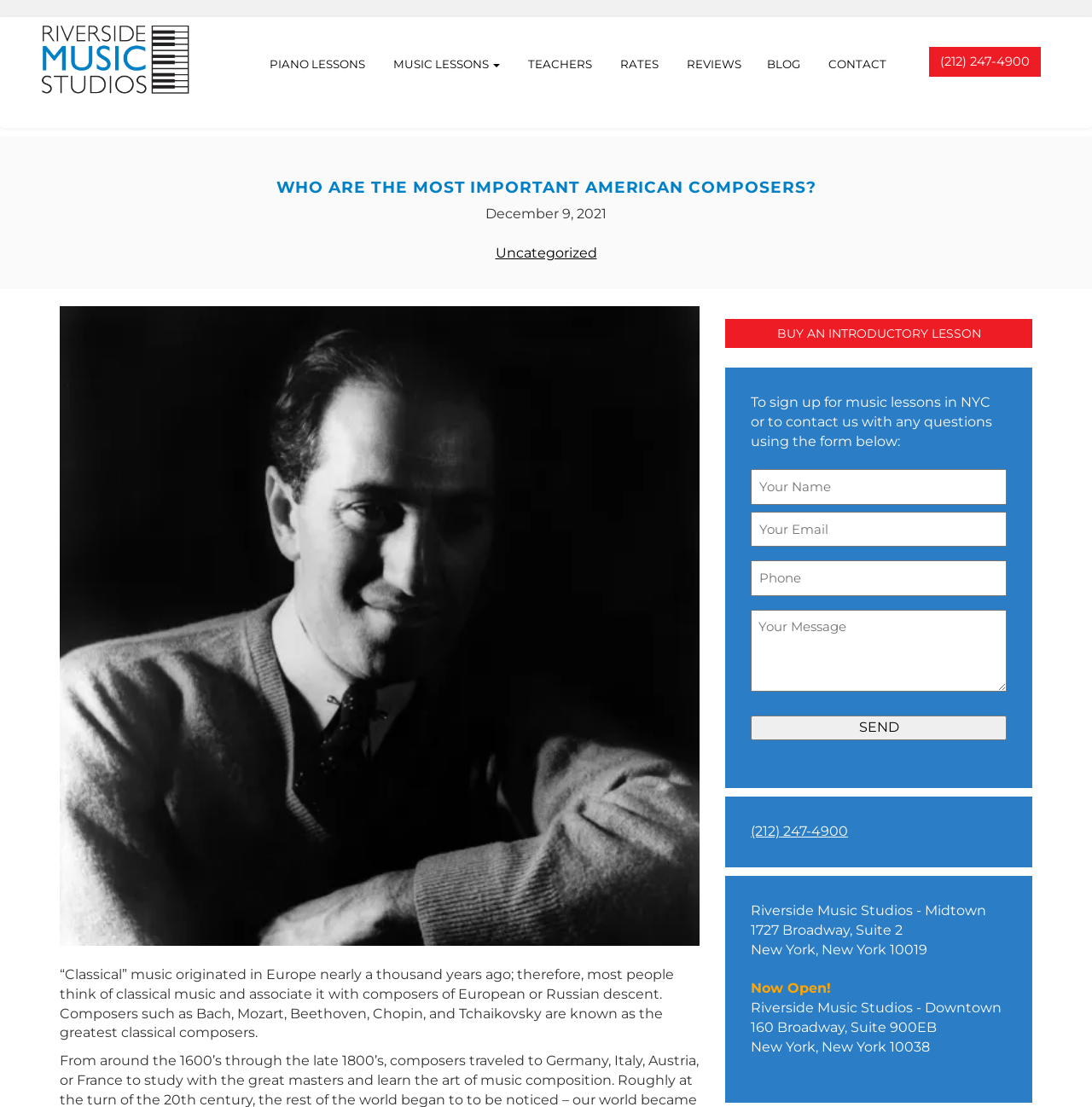What is the purpose of the 'BUY AN INTRODUCTORY LESSON' button?
Please use the image to deliver a detailed and complete answer.

I inferred this by looking at the button's text and its location on the webpage, which suggests that it is a call to action to encourage visitors to sign up for a lesson.